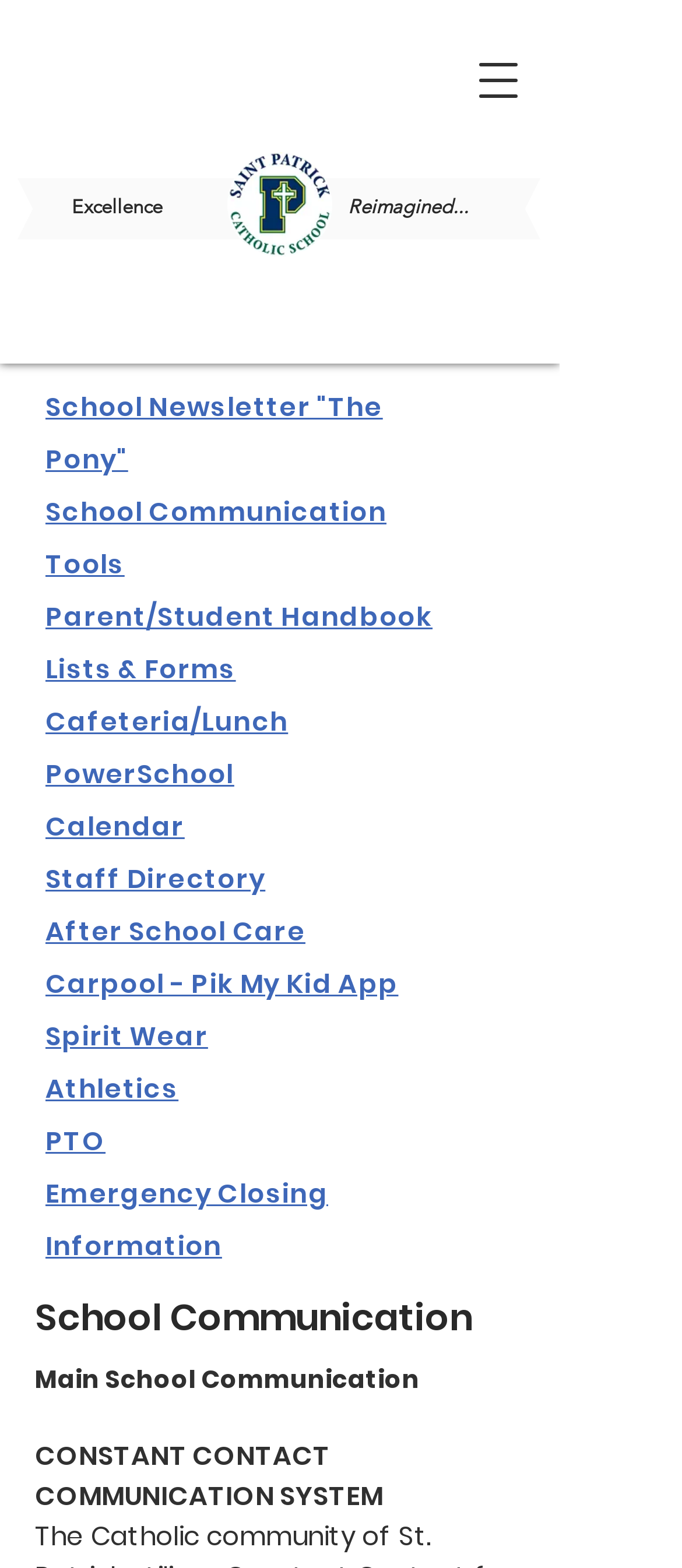Give a detailed account of the webpage.

The webpage is about School Communication, with a prominent logo of St. Patrick in the top-center area. There are two headings, "Excellence" and "Reimagined...", placed side by side near the top of the page. 

On the top-right corner, there is a button to open a navigation menu. Below the headings, there is a list of 14 links, arranged vertically, starting from "School Newsletter 'The Pony'" and ending with "Emergency Closing Information". These links are aligned to the left and take up most of the page's vertical space.

At the bottom of the page, there are three headings, "School Communication", "Main School Communication", and a blank heading. Below these headings, there is a static text "CONSTANT CONTACT COMMUNICATION SYSTEM".